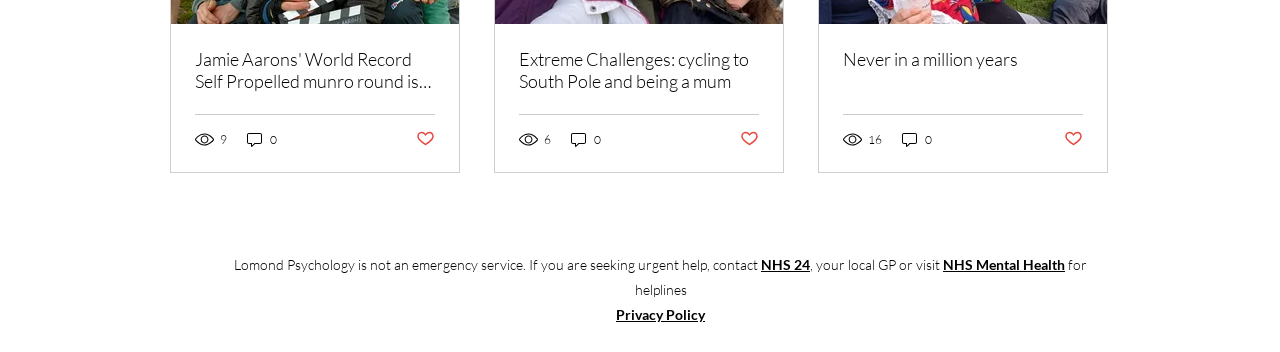Analyze the image and deliver a detailed answer to the question: What is the purpose of Lomond Psychology?

According to the StaticText element, Lomond Psychology is not an emergency service, and it provides information on where to seek urgent help, such as NHS 24, local GP, or NHS Mental Health.